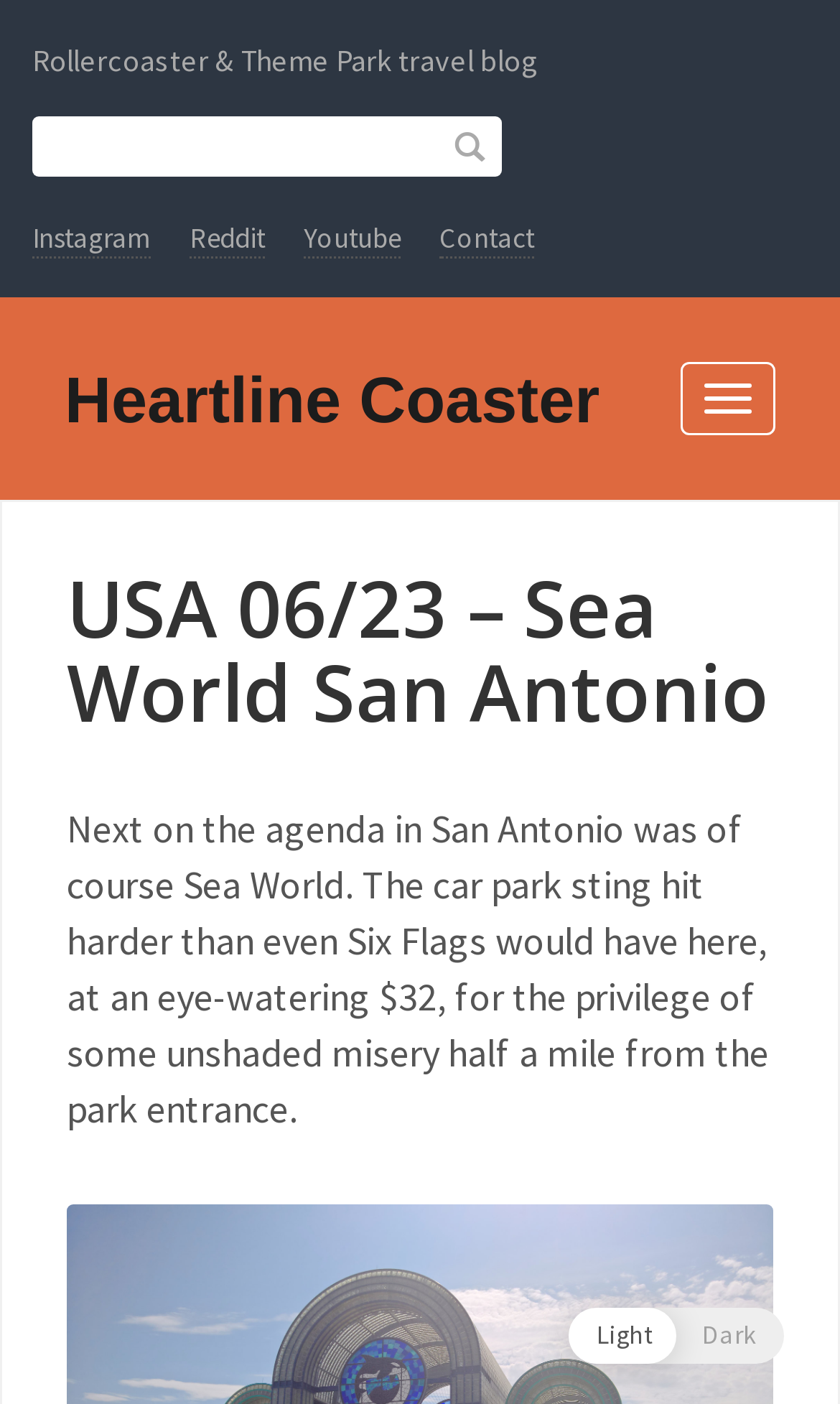Generate the title text from the webpage.

USA 06/23 – Sea World San Antonio